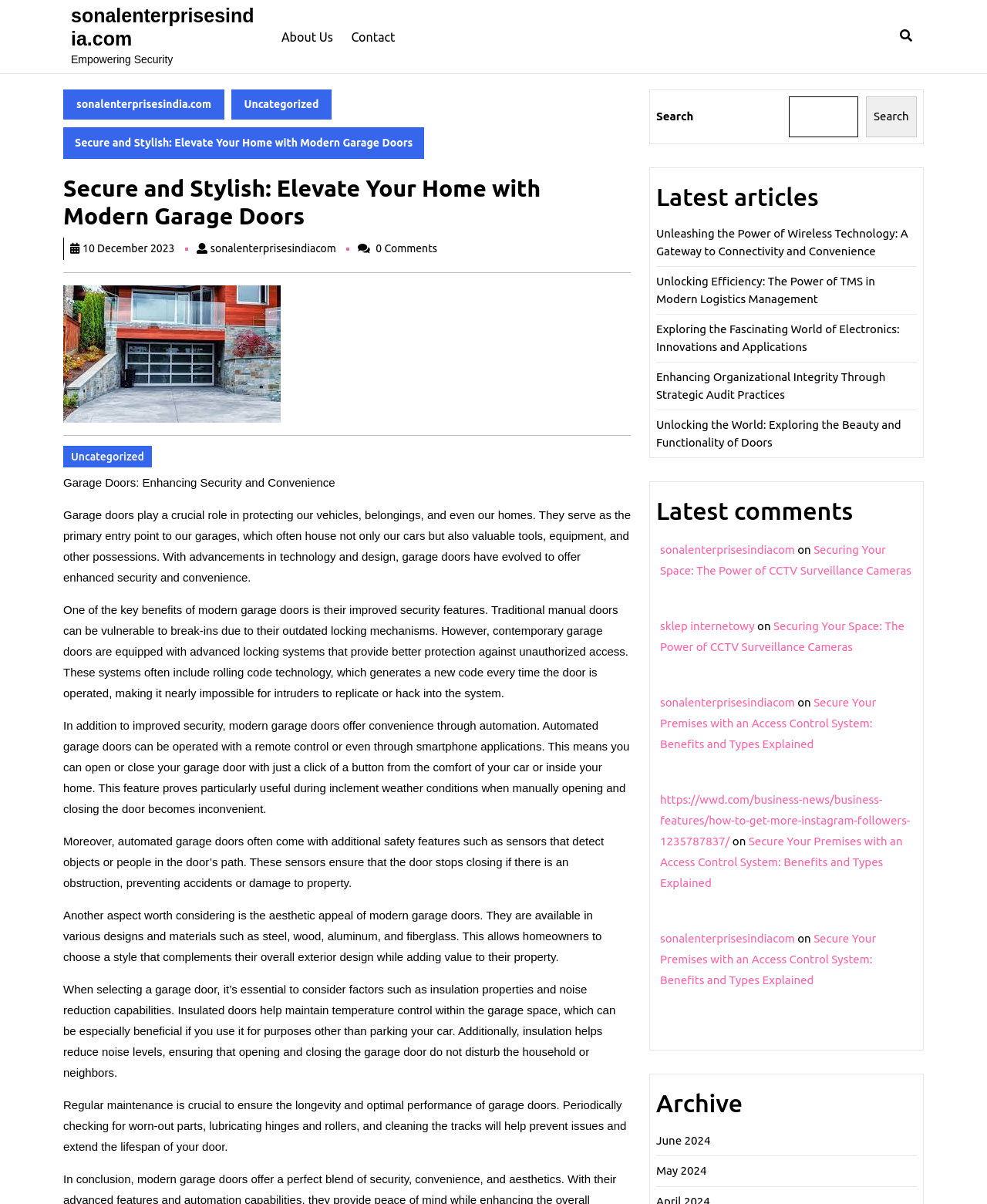Locate the bounding box of the UI element with the following description: "parent_node: Search name="s"".

[0.799, 0.08, 0.869, 0.114]